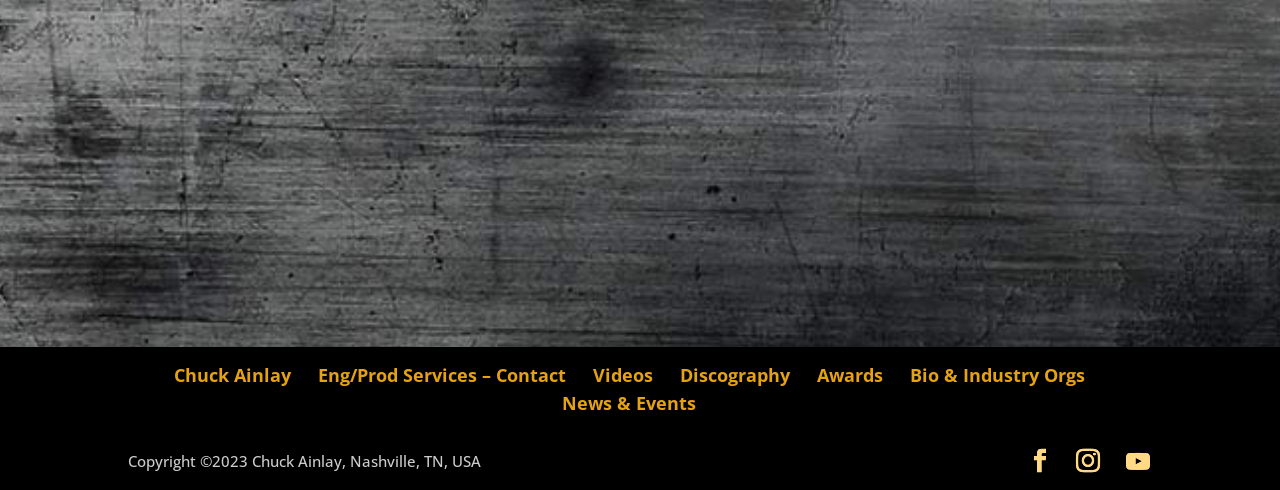Utilize the information from the image to answer the question in detail:
What is the name of the person on this webpage?

The name 'Chuck Ainlay' is mentioned as a link at the top of the webpage, suggesting that it is the name of the person or entity associated with this webpage.